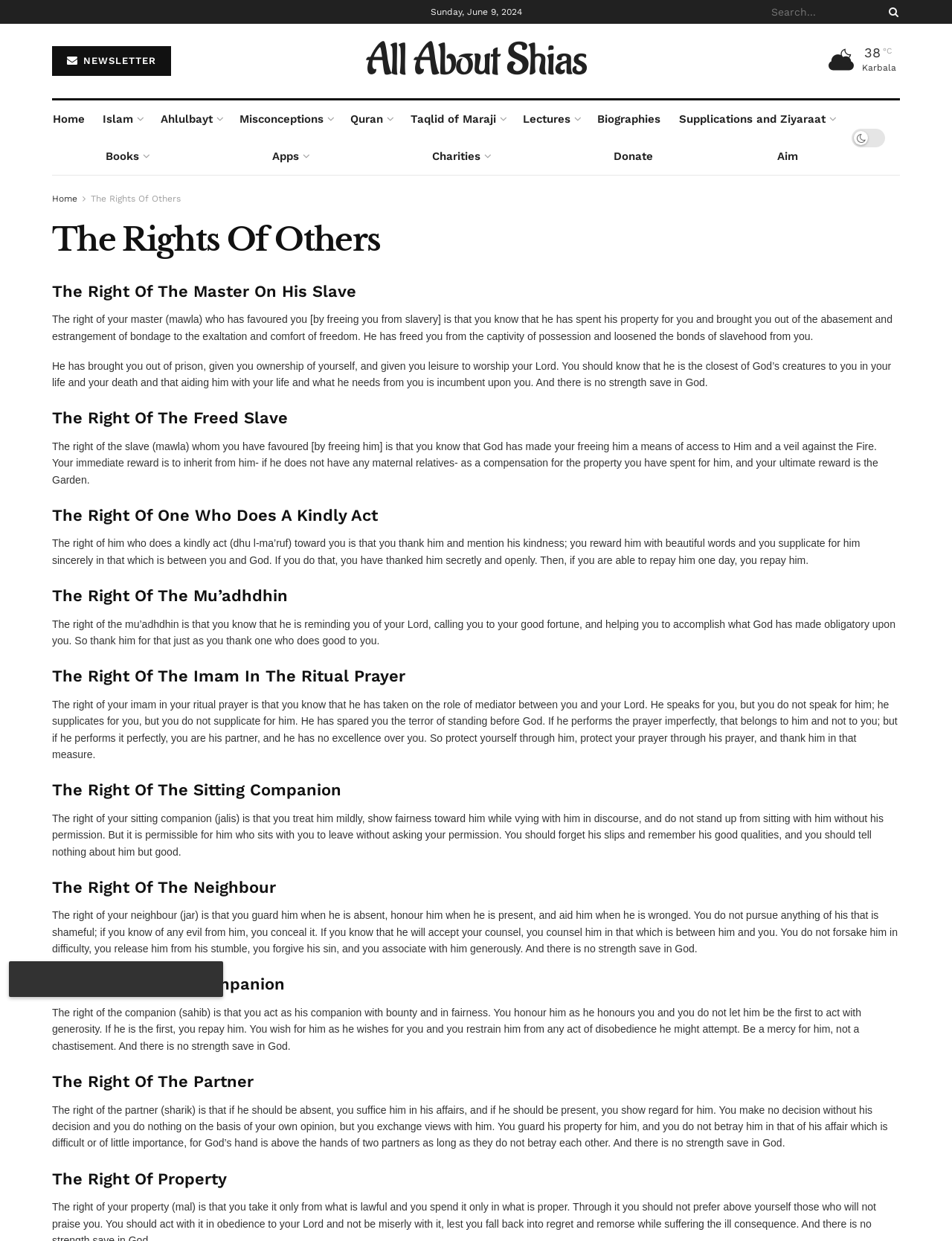Pinpoint the bounding box coordinates of the element to be clicked to execute the instruction: "Subscribe to the NEWSLETTER".

[0.055, 0.037, 0.18, 0.061]